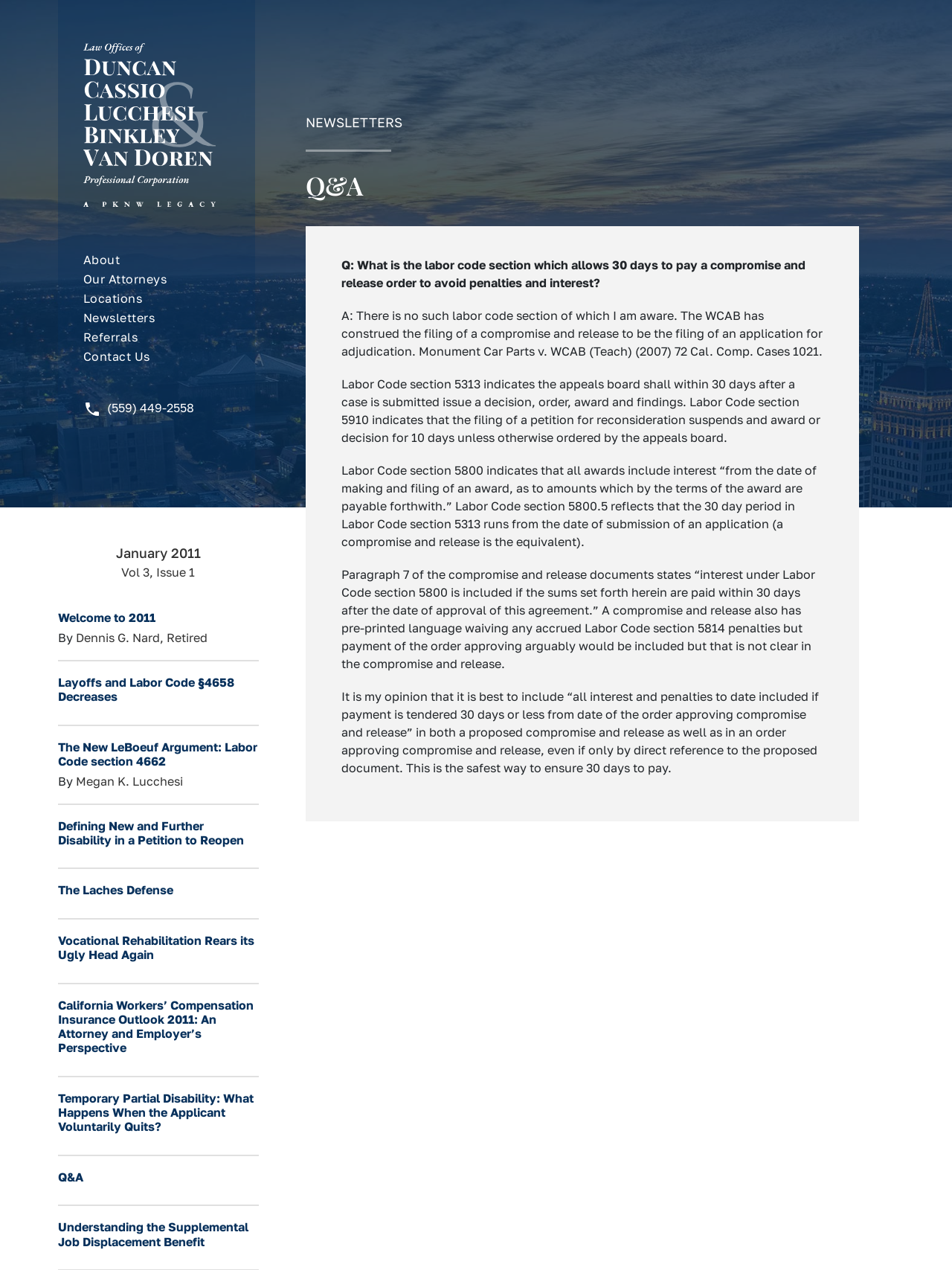Locate the bounding box coordinates of the clickable element to fulfill the following instruction: "Click on 'Do I qualify as an end user?'". Provide the coordinates as four float numbers between 0 and 1 in the format [left, top, right, bottom].

None